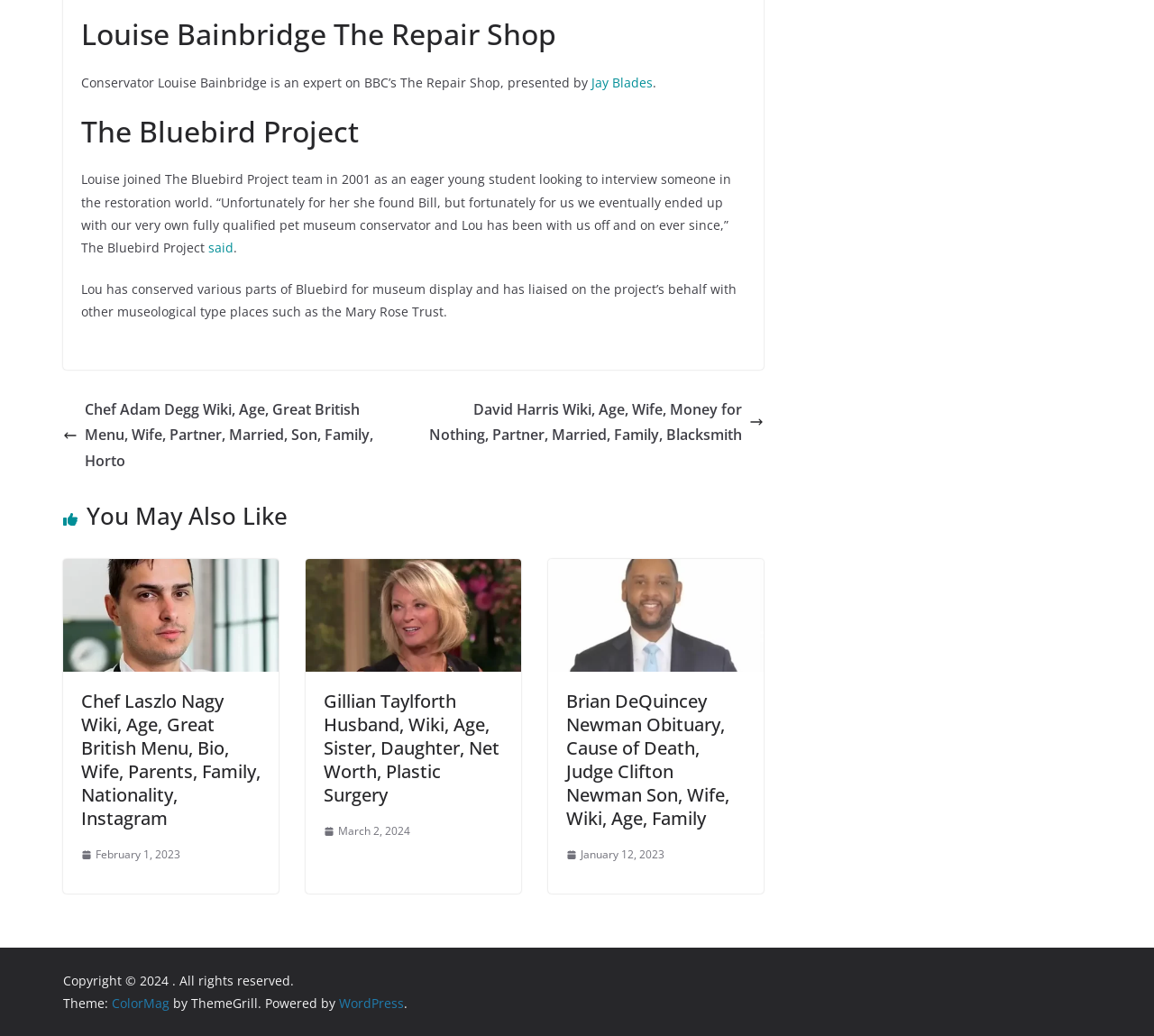What is Louise Bainbridge's profession?
Please ensure your answer is as detailed and informative as possible.

Based on the webpage, Louise Bainbridge is an expert on BBC's The Repair Shop, and she is described as a conservator. This information is obtained from the StaticText element with the text 'Conservator Louise Bainbridge is an expert on BBC’s The Repair Shop, presented by'.